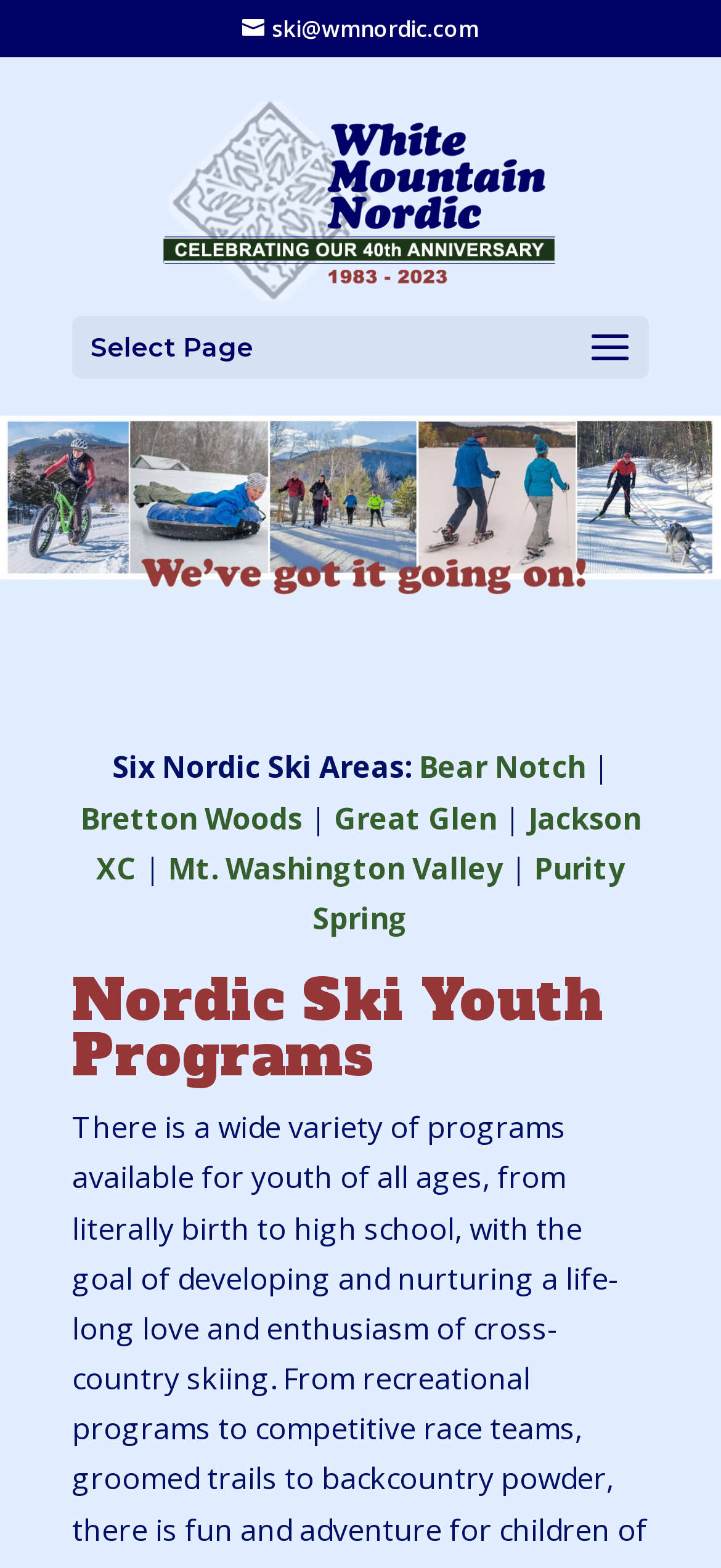Identify and extract the main heading from the webpage.

Nordic Ski Youth Programs